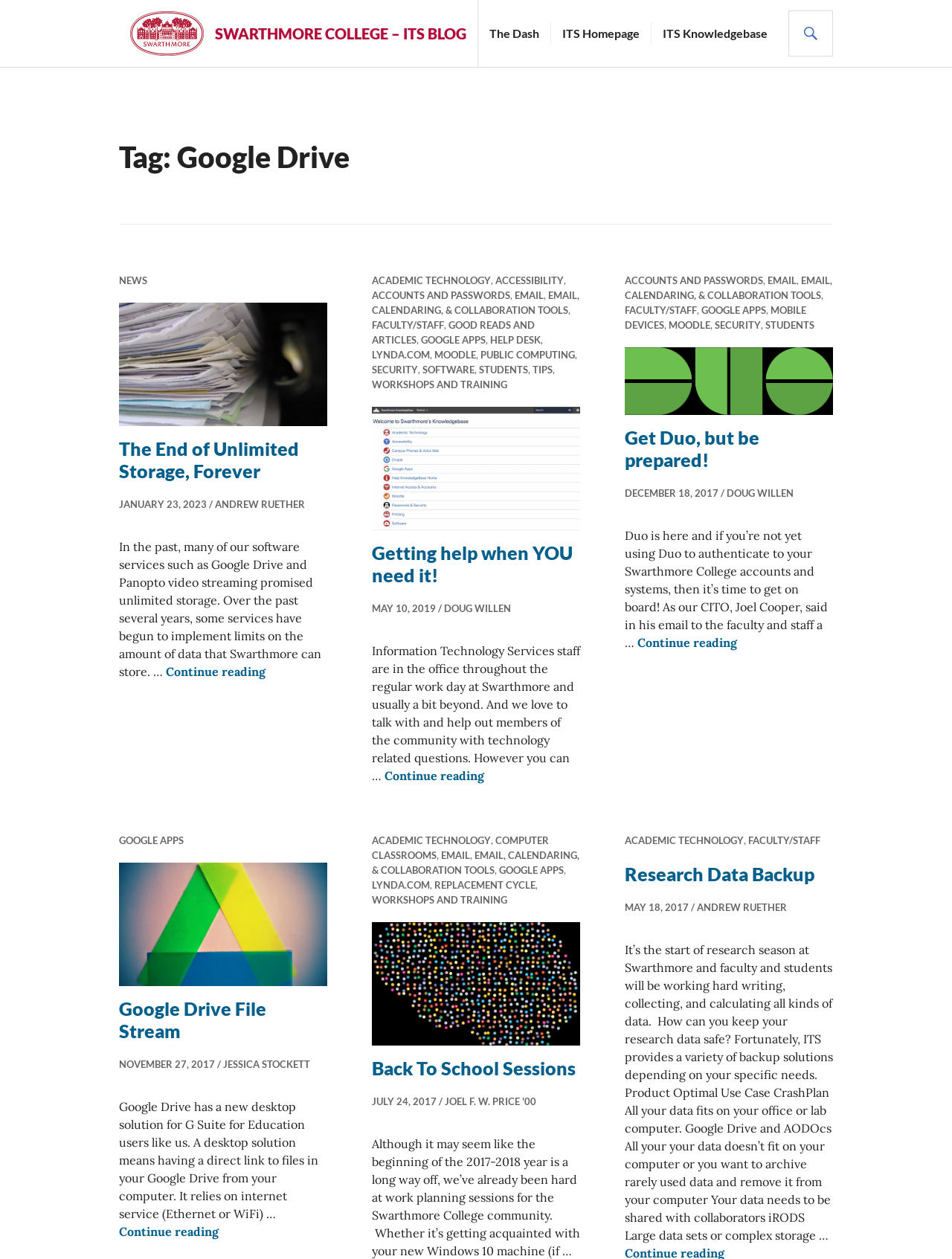Offer a detailed account of what is visible on the webpage.

The webpage is the ITS Blog of Swarthmore College, with a focus on Google Drive archives. At the top, there is a header section with a link to the college's homepage and a search button on the right side. Below the header, there are three main sections, each containing a series of articles.

The first section has one article with a heading "The End of Unlimited Storage, Forever" and a link to continue reading. The article has a brief summary and a link to the full text. Below the article, there is a list of tags and categories, including "NEWS", "ACADEMIC TECHNOLOGY", and "GOOGLE APPS".

The second section has another article with a heading "Getting help when YOU need it!" and a link to continue reading. The article has a brief summary and a link to the full text. Below the article, there is a list of tags and categories, including "ACCOUNTS AND PASSWORDS", "EMAIL", and "STUDENTS".

The third section has one article with a heading "Get Duo, but be prepared!" and a link to continue reading. The article has a brief summary and a link to the full text. Below the article, there is a list of tags and categories, including "GOOGLE APPS", "MOBILE DEVICES", and "SECURITY".

Throughout the webpage, there are several images, including a messy stack of papers, a Google Drive logo, and a Duo logo. The layout is organized, with clear headings and concise text, making it easy to navigate and find relevant information.